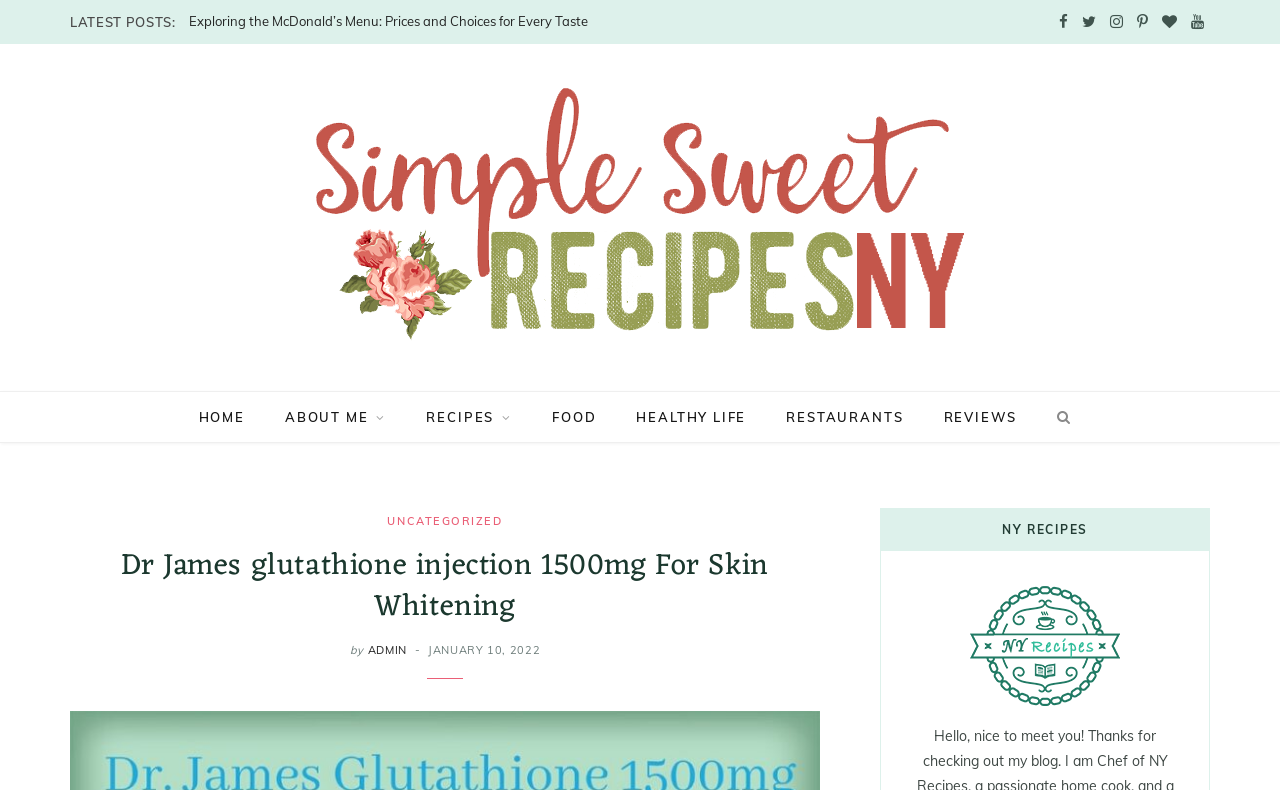Determine the bounding box coordinates of the UI element described by: "Healthy Life".

[0.483, 0.495, 0.597, 0.561]